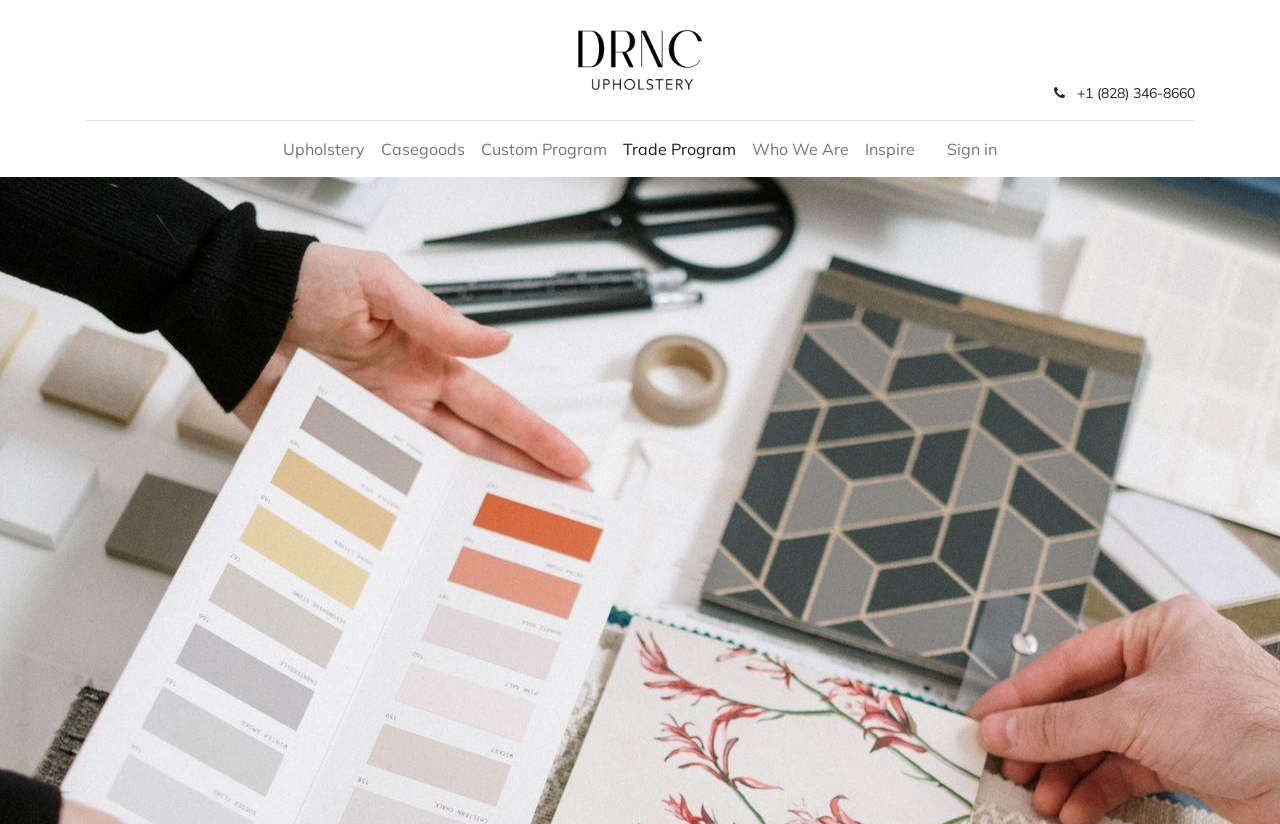Can you find the bounding box coordinates for the UI element given this description: "Gender Pay Gap Statement"? Provide the coordinates as four float numbers between 0 and 1: [left, top, right, bottom].

None